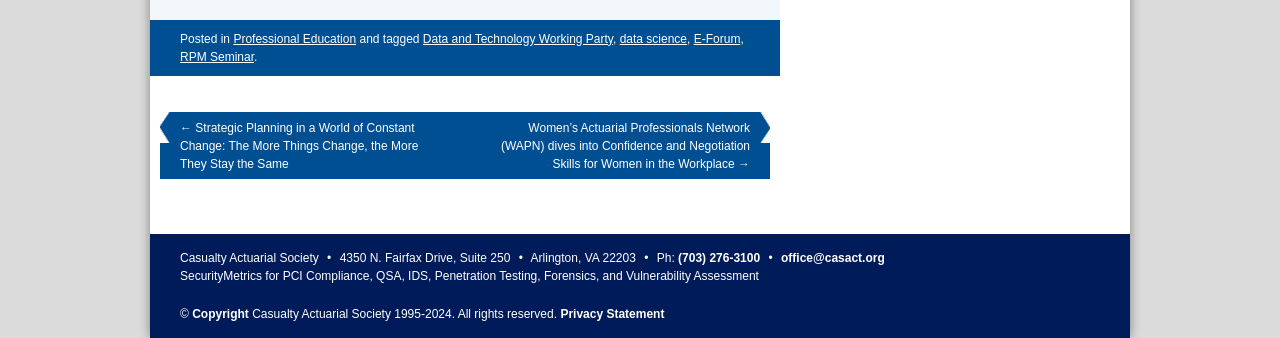Please give a succinct answer using a single word or phrase:
What is the year of copyright?

1995-2024